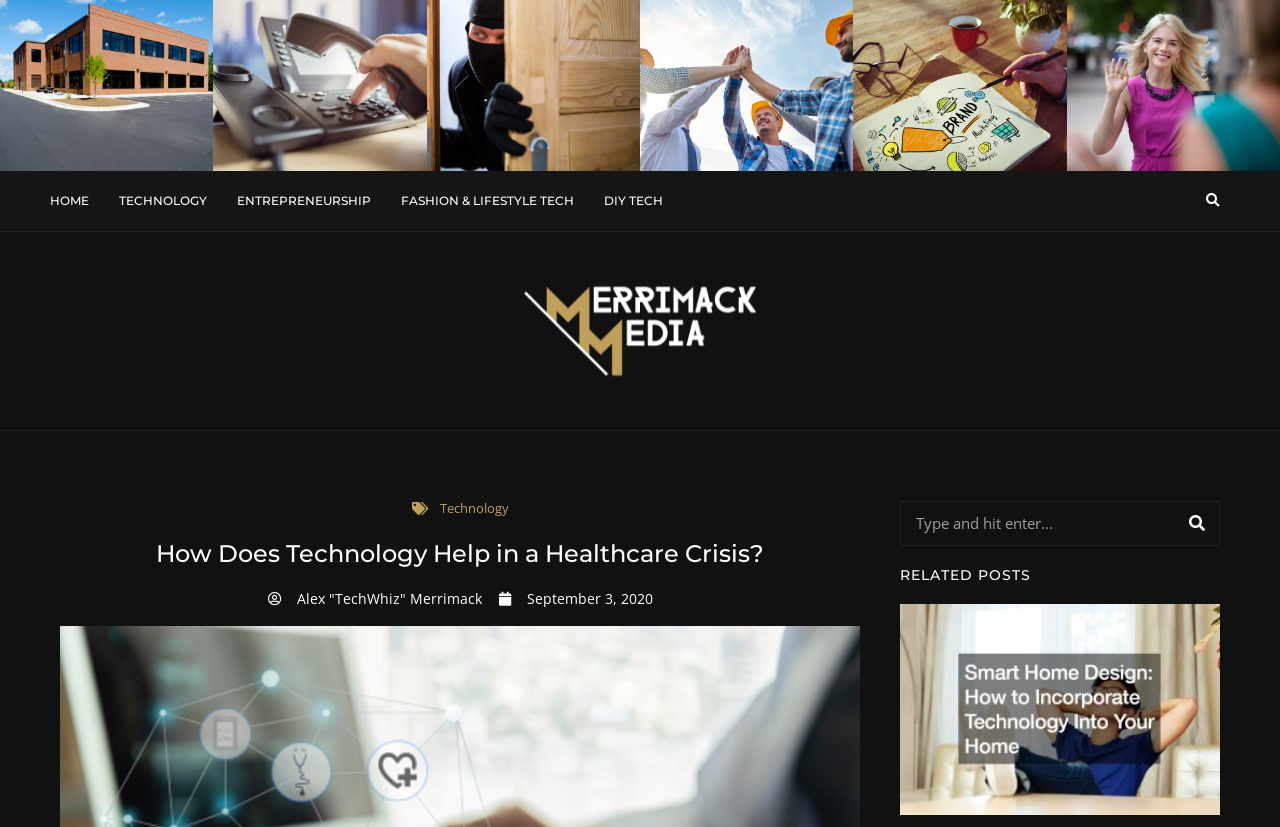Give a concise answer using one word or a phrase to the following question:
What is the purpose of the button at the top right corner?

Search